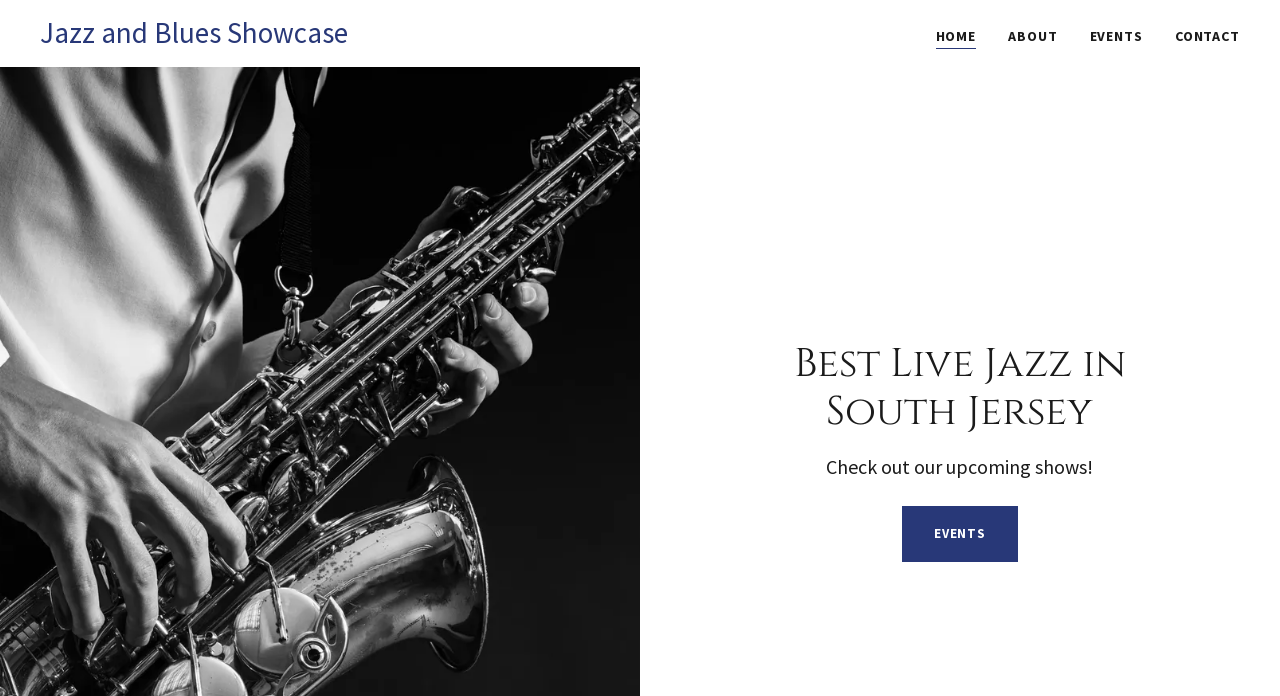Create a detailed summary of the webpage's content and design.

The webpage is about a jazz and blues showcase, featuring live jazz shows in South Jersey. At the top left, there is a link to the main page, "Jazz and Blues Showcase", which has a dropdown menu. Next to it, there is a heading with the same title. On the top right, there are four links: "HOME", "ABOUT", "EVENTS", and "CONTACT", arranged horizontally.

Below the top navigation bar, there is a prominent heading that reads "Best Live Jazz in South Jersey". Underneath this heading, there is a brief text that says "Check out our upcoming shows!". Further down, there is another link to "EVENTS", which is likely a call-to-action to explore the upcoming jazz shows.

Overall, the webpage appears to be a promotional page for live jazz events in South Jersey, with a focus on showcasing the best artists and venues in the area.